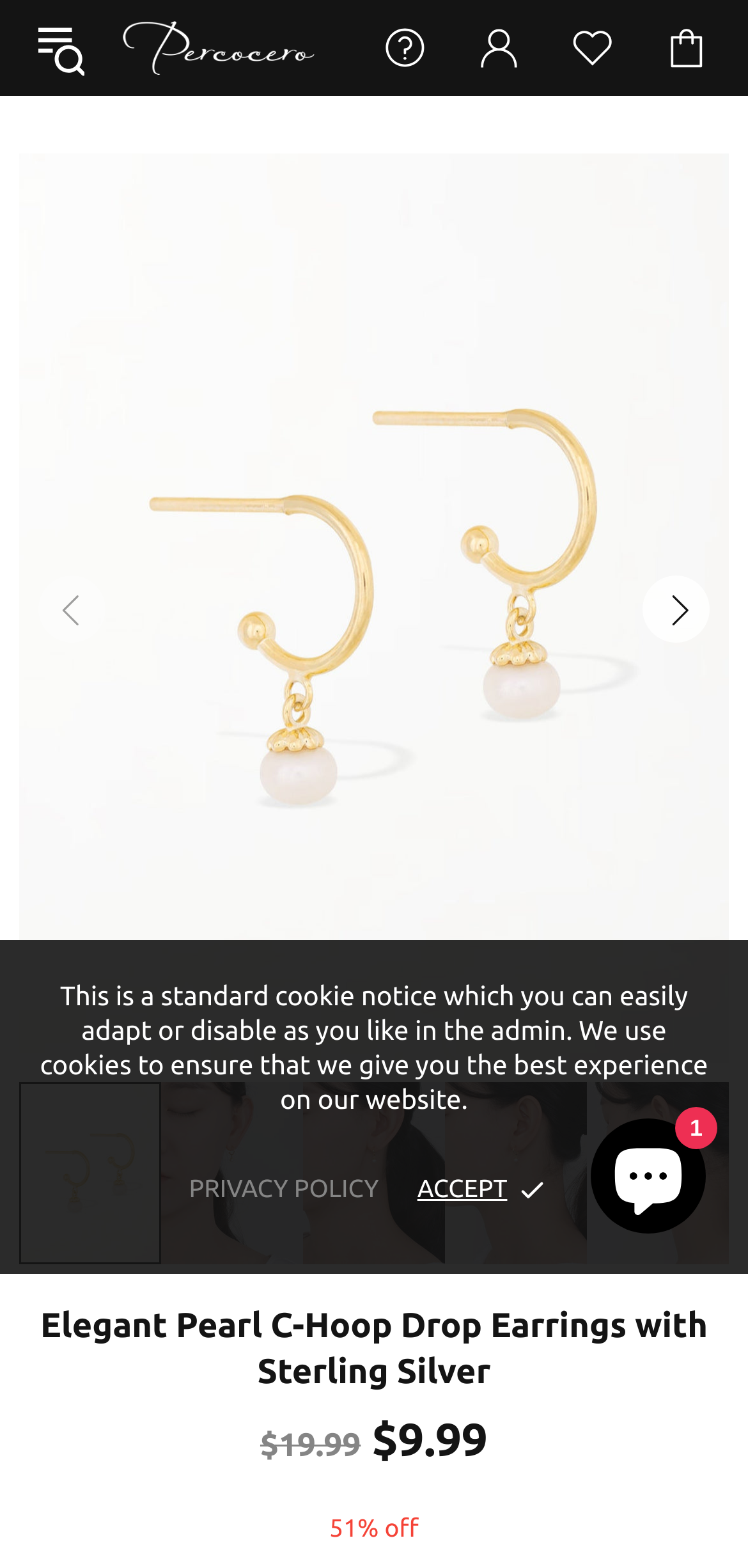Analyze the image and answer the question with as much detail as possible: 
What is the material of the earrings?

I found the material of the earrings by looking at the generic elements on the webpage. The description 'Elegant Pearl C-Hoop Drop Earrings with Sterling Silver' is mentioned multiple times, which indicates that the earrings are made of Sterling Silver.